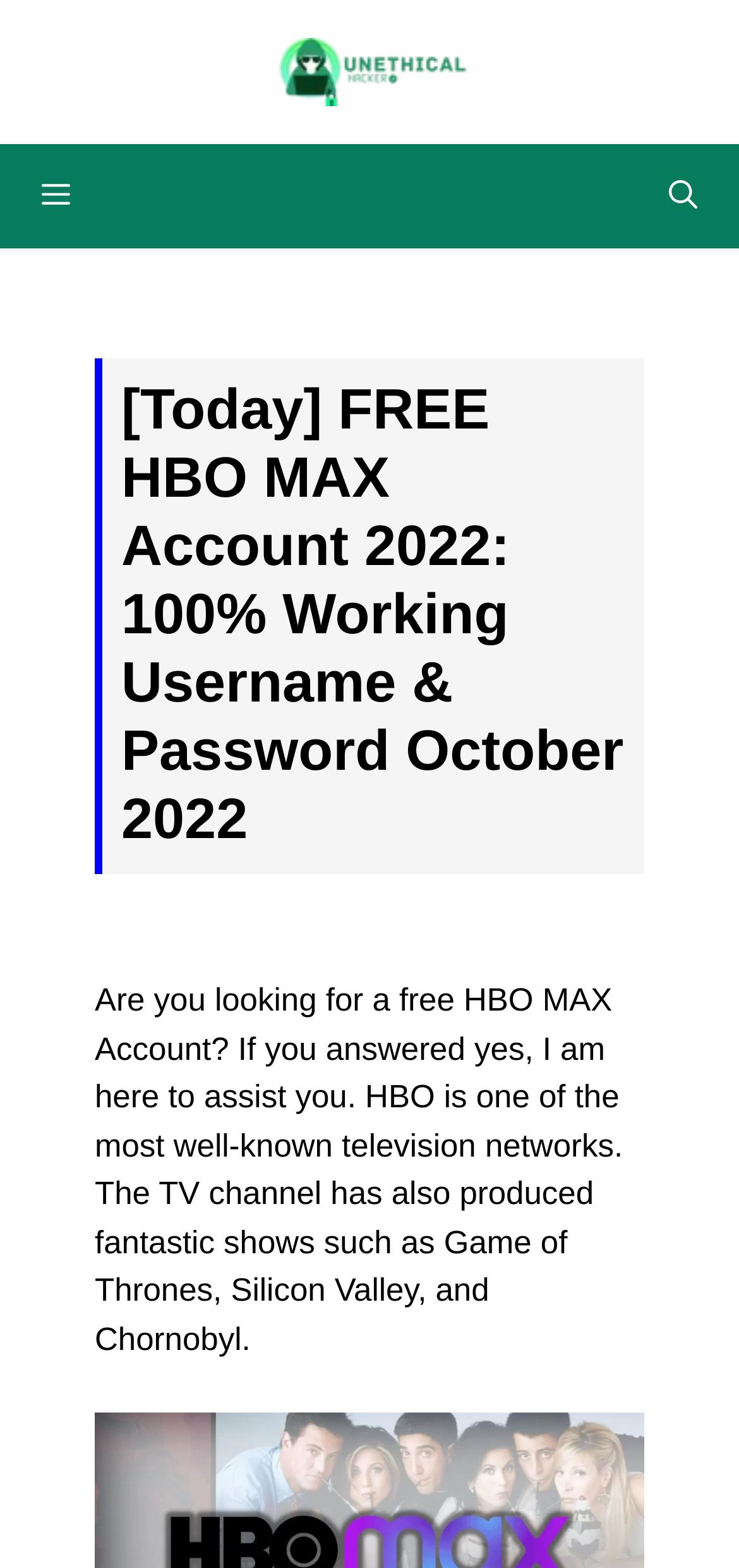Please examine the image and provide a detailed answer to the question: What is the name of the TV channel mentioned?

The question asks for the name of the TV channel mentioned on the webpage. By reading the StaticText element, we can find the sentence 'HBO is one of the most well-known television networks.' which clearly mentions the name of the TV channel as HBO.